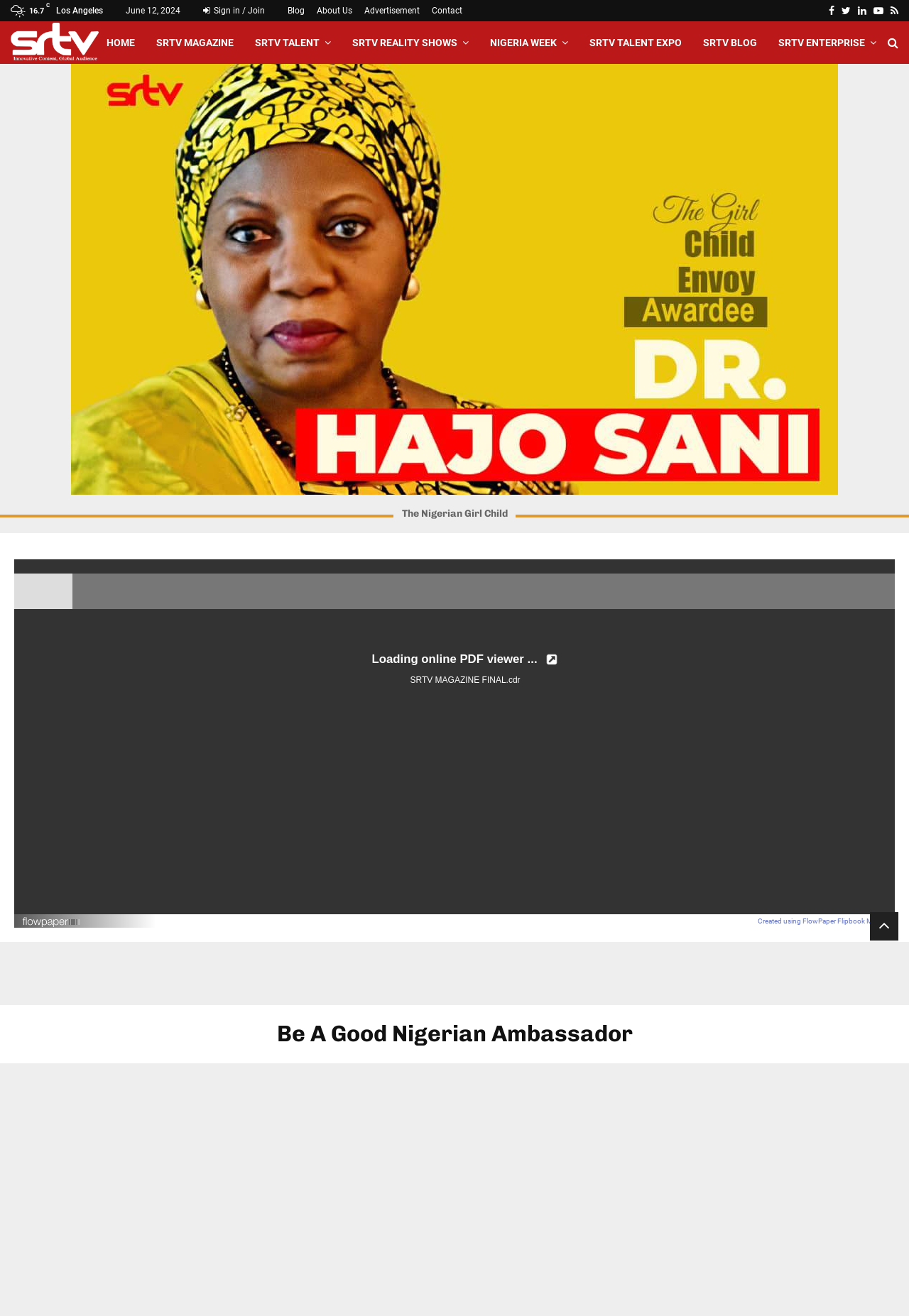Please give a succinct answer using a single word or phrase:
What is the current temperature?

16.7 C